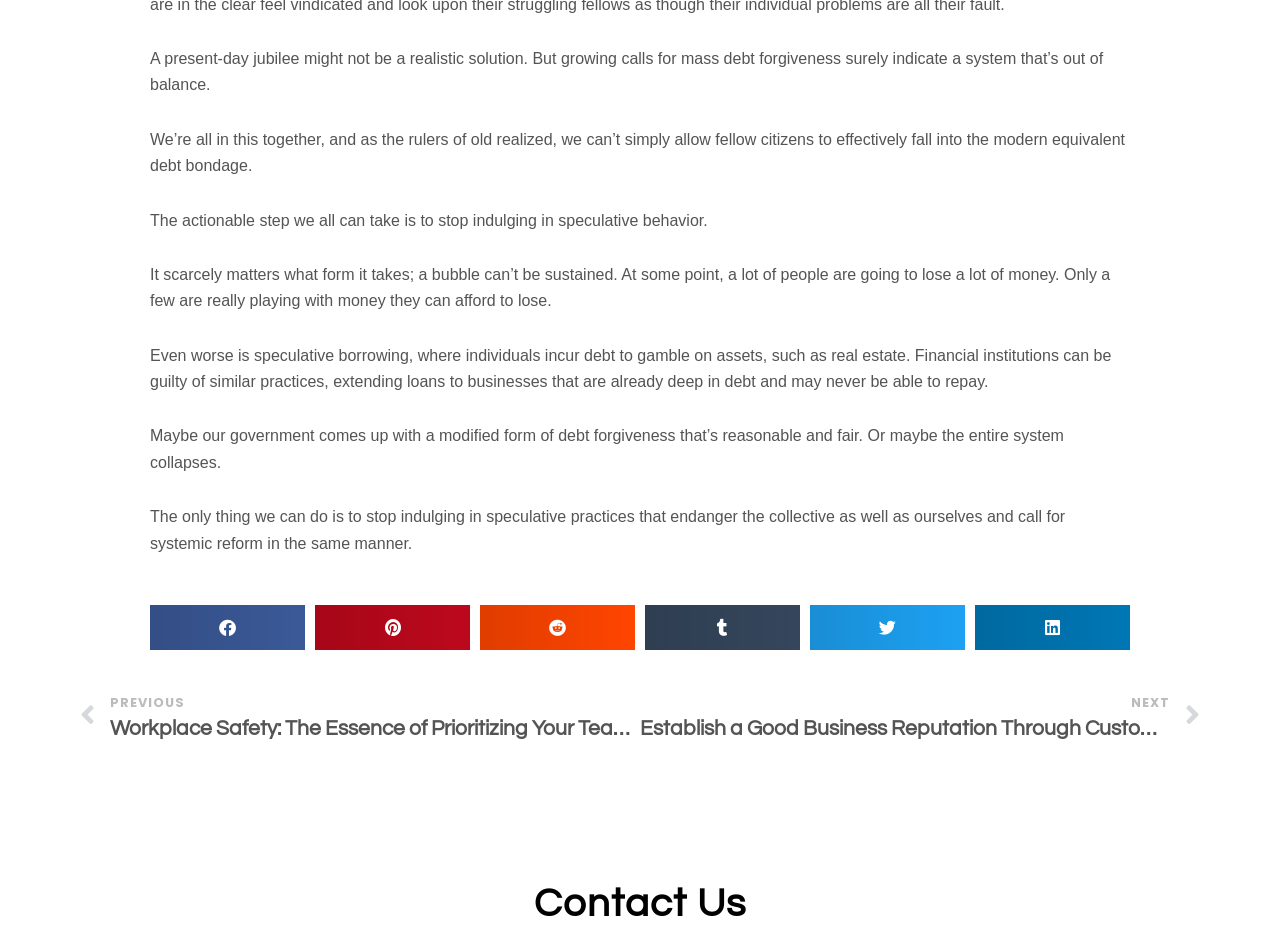Given the description of a UI element: "aria-label="Share on twitter"", identify the bounding box coordinates of the matching element in the webpage screenshot.

[0.633, 0.646, 0.754, 0.694]